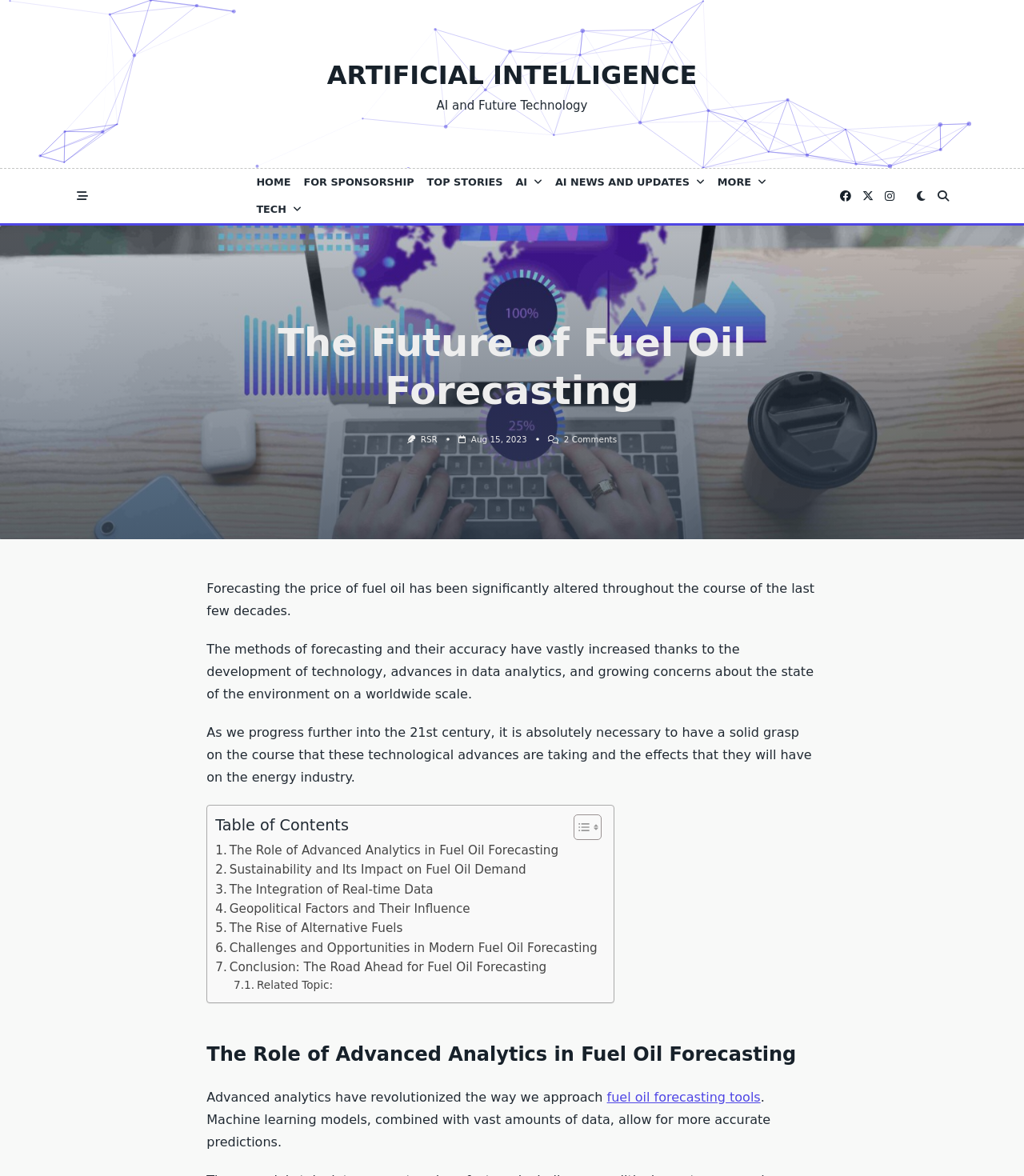Determine the bounding box coordinates for the HTML element mentioned in the following description: "The Rise of Alternative Fuels". The coordinates should be a list of four floats ranging from 0 to 1, represented as [left, top, right, bottom].

[0.21, 0.781, 0.393, 0.798]